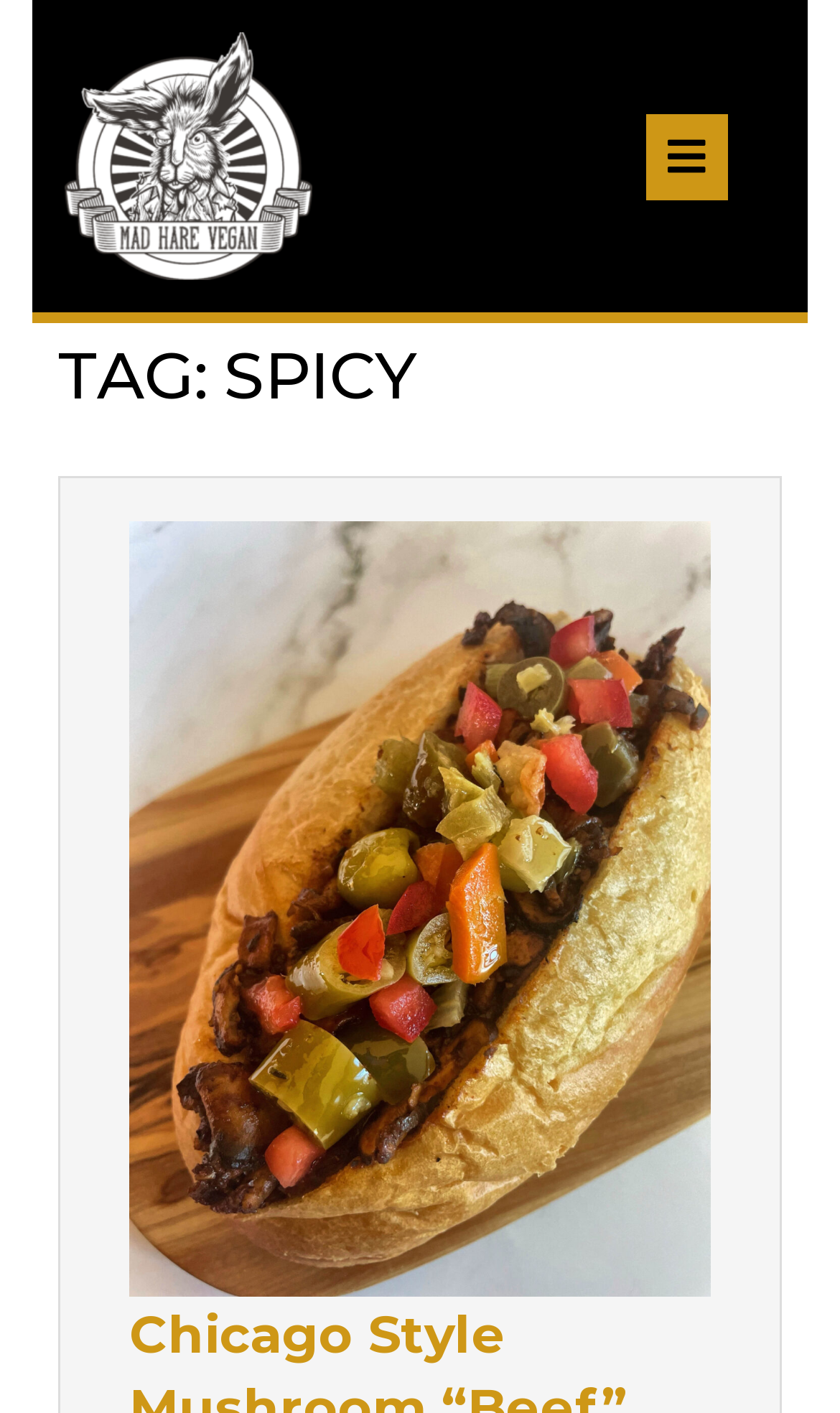Identify the bounding box for the described UI element. Provide the coordinates in (top-left x, top-left y, bottom-right x, bottom-right y) format with values ranging from 0 to 1: alt="Mad Hare Vegan"

[0.077, 0.092, 0.372, 0.125]